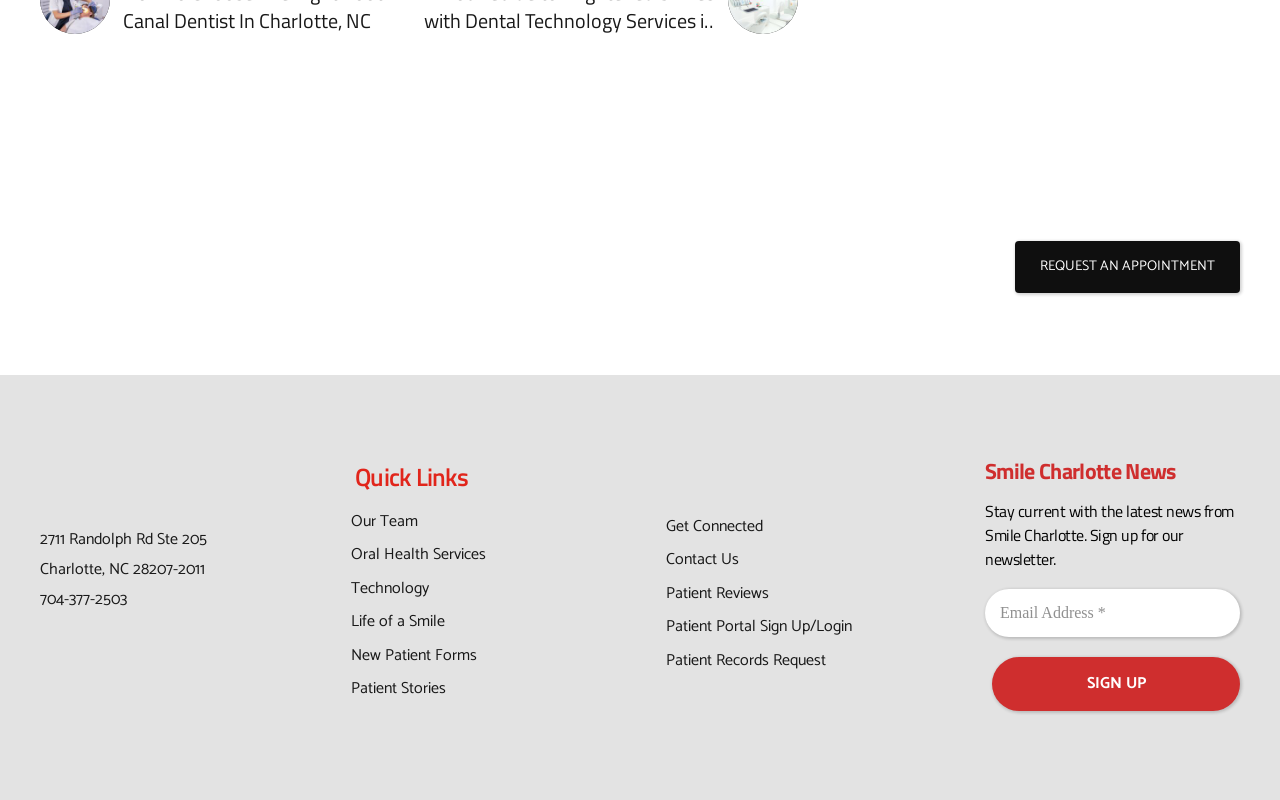Please find the bounding box coordinates of the section that needs to be clicked to achieve this instruction: "Request an appointment".

[0.793, 0.301, 0.969, 0.366]